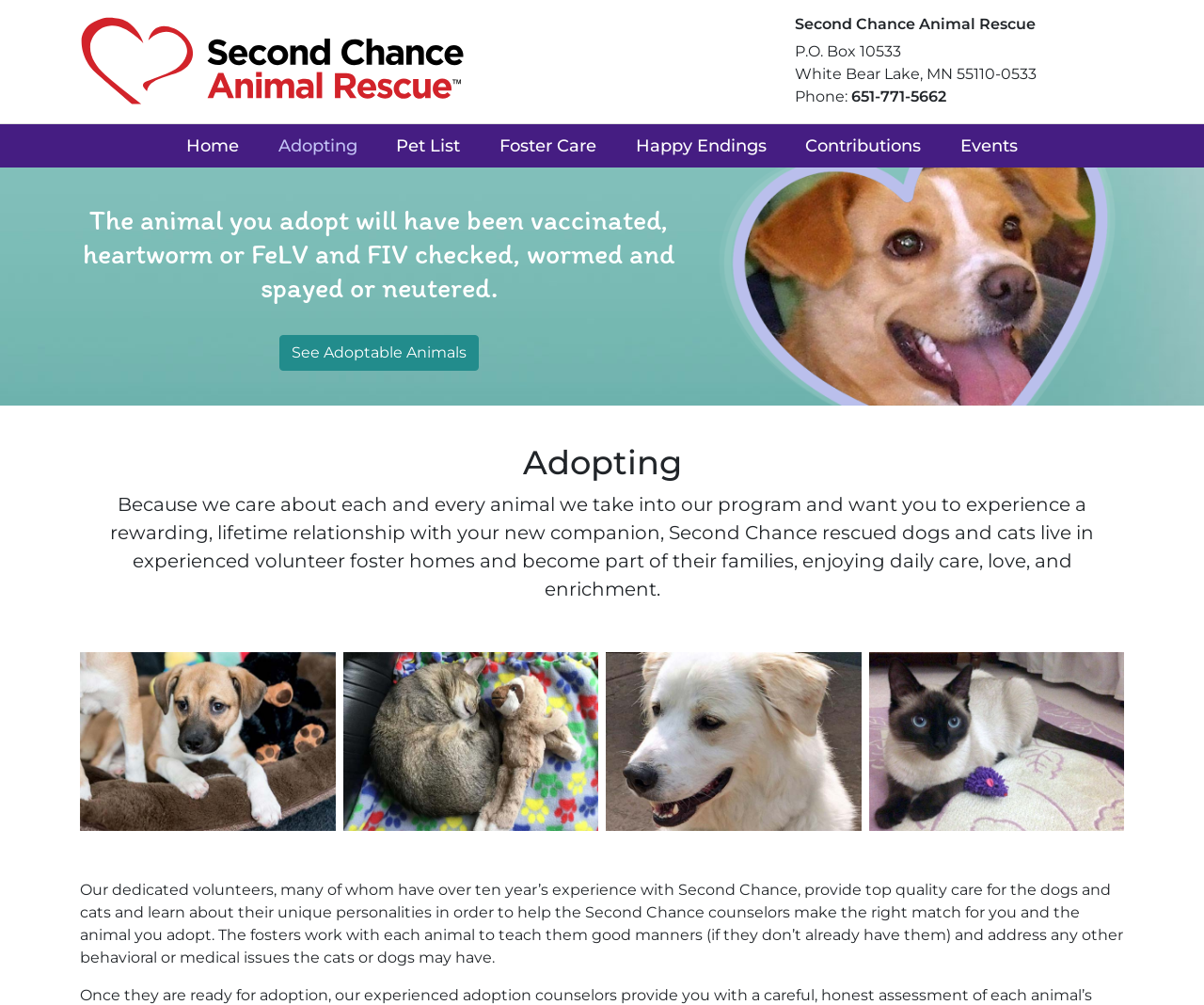What is the phone number of Second Chance Animal Rescue?
Answer the question with a single word or phrase derived from the image.

651-771-5662